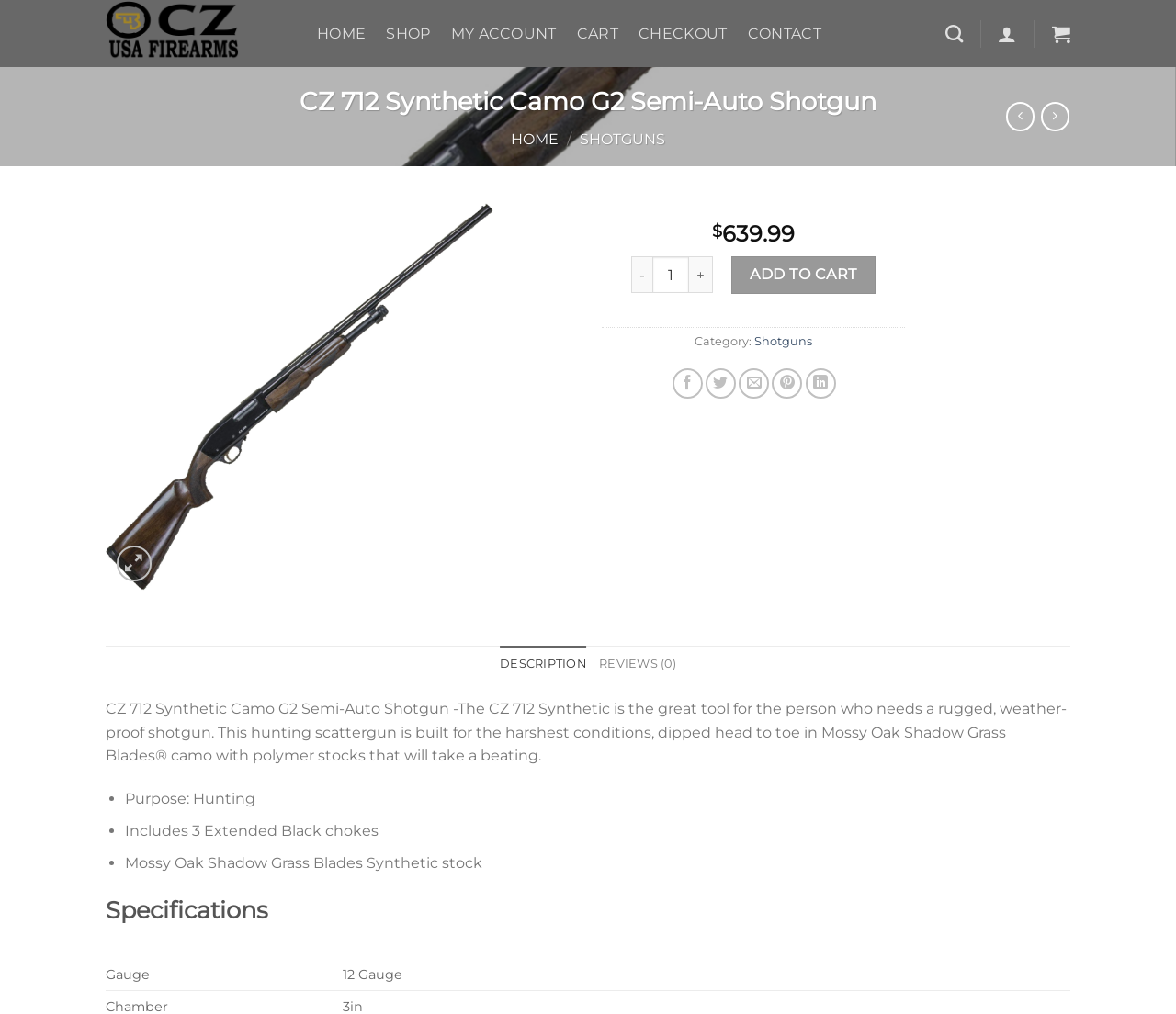Find the bounding box coordinates of the element to click in order to complete the given instruction: "Change product quantity."

[0.555, 0.253, 0.586, 0.289]